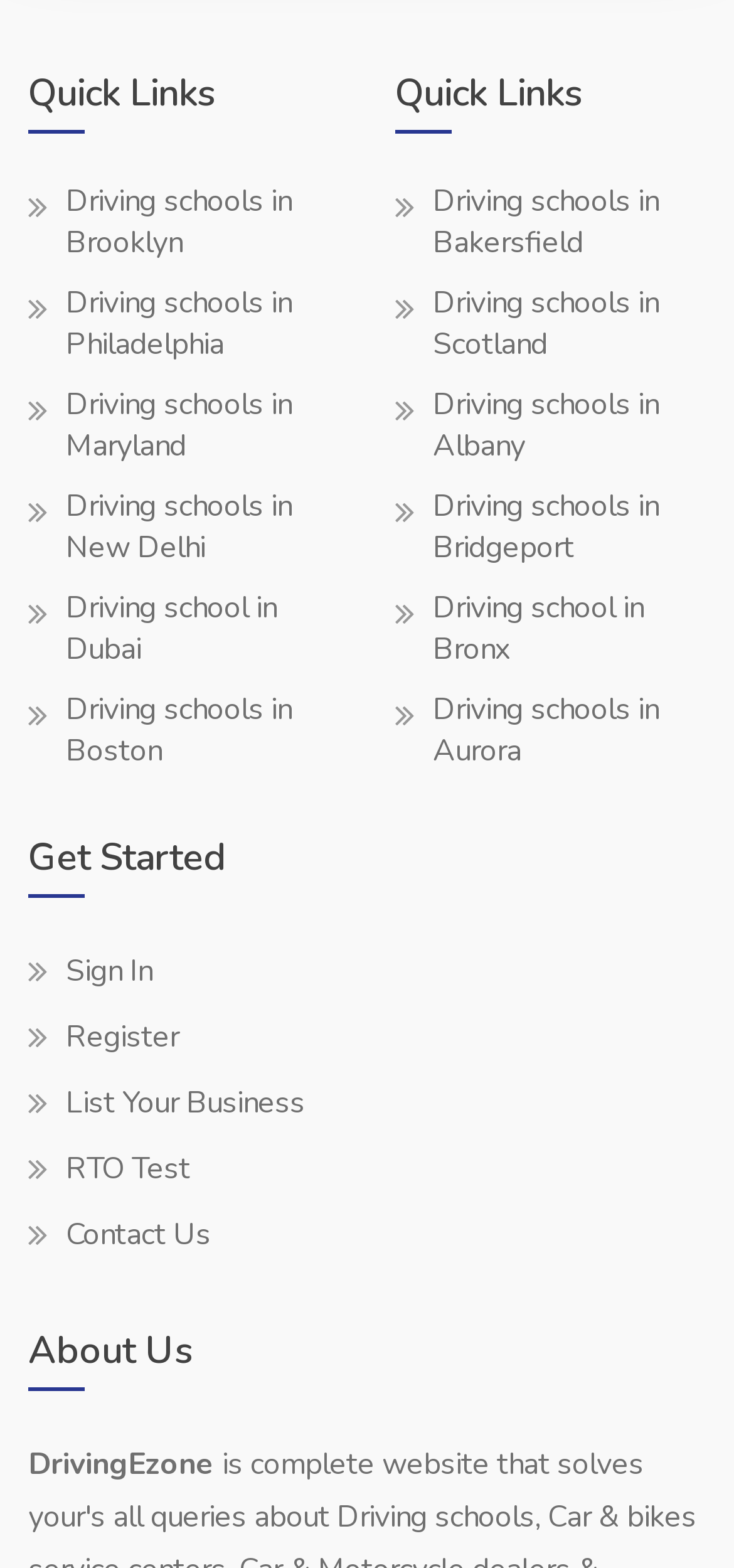Locate the bounding box coordinates of the item that should be clicked to fulfill the instruction: "Click on 'Driving schools in Bakersfield'".

[0.538, 0.116, 0.962, 0.181]